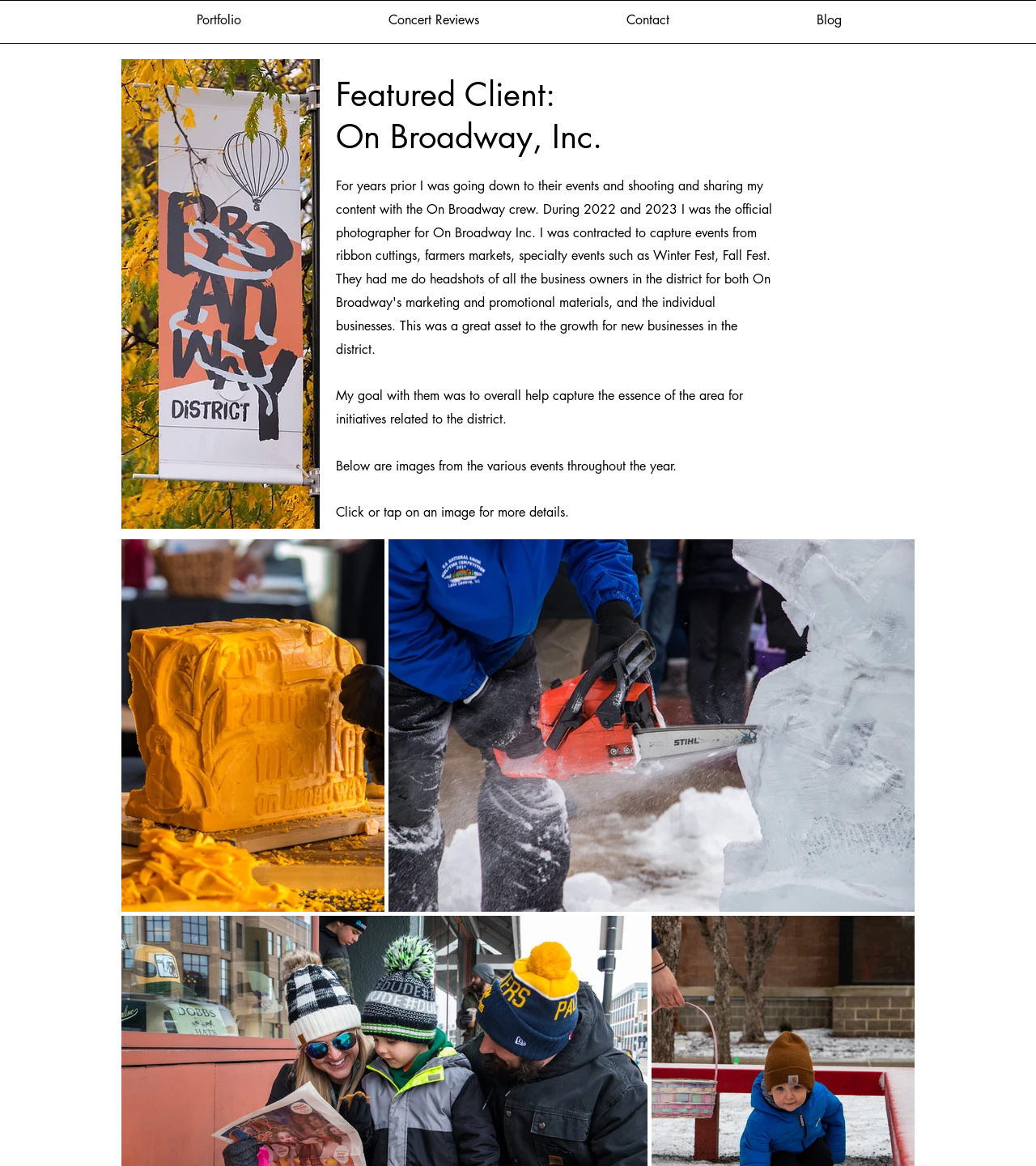What is the name of the client featured on this webpage?
Provide a short answer using one word or a brief phrase based on the image.

On Broadway, Inc.